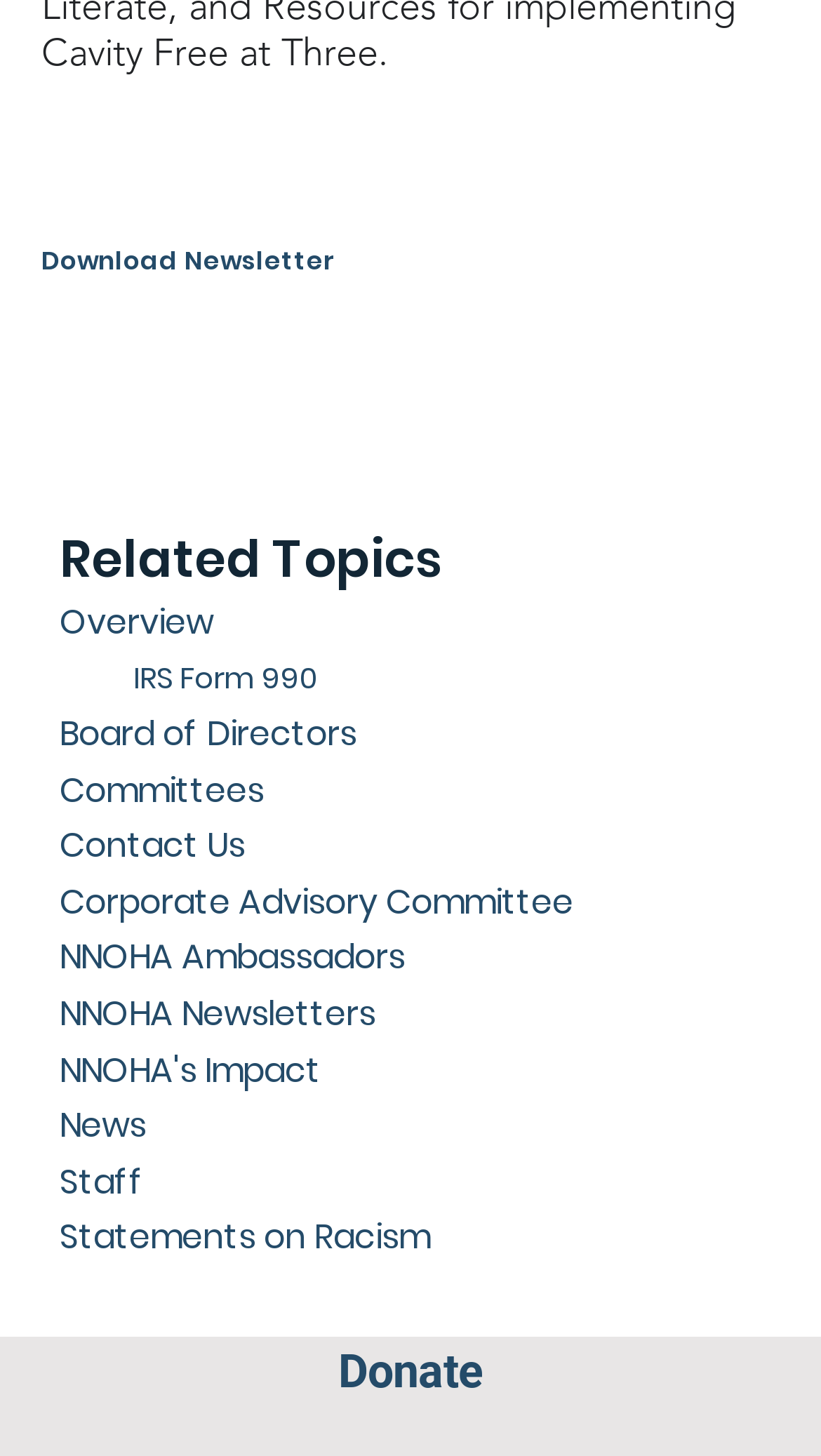Specify the bounding box coordinates (top-left x, top-left y, bottom-right x, bottom-right y) of the UI element in the screenshot that matches this description: parent_node: Board of Directors

[0.252, 0.489, 0.972, 0.521]